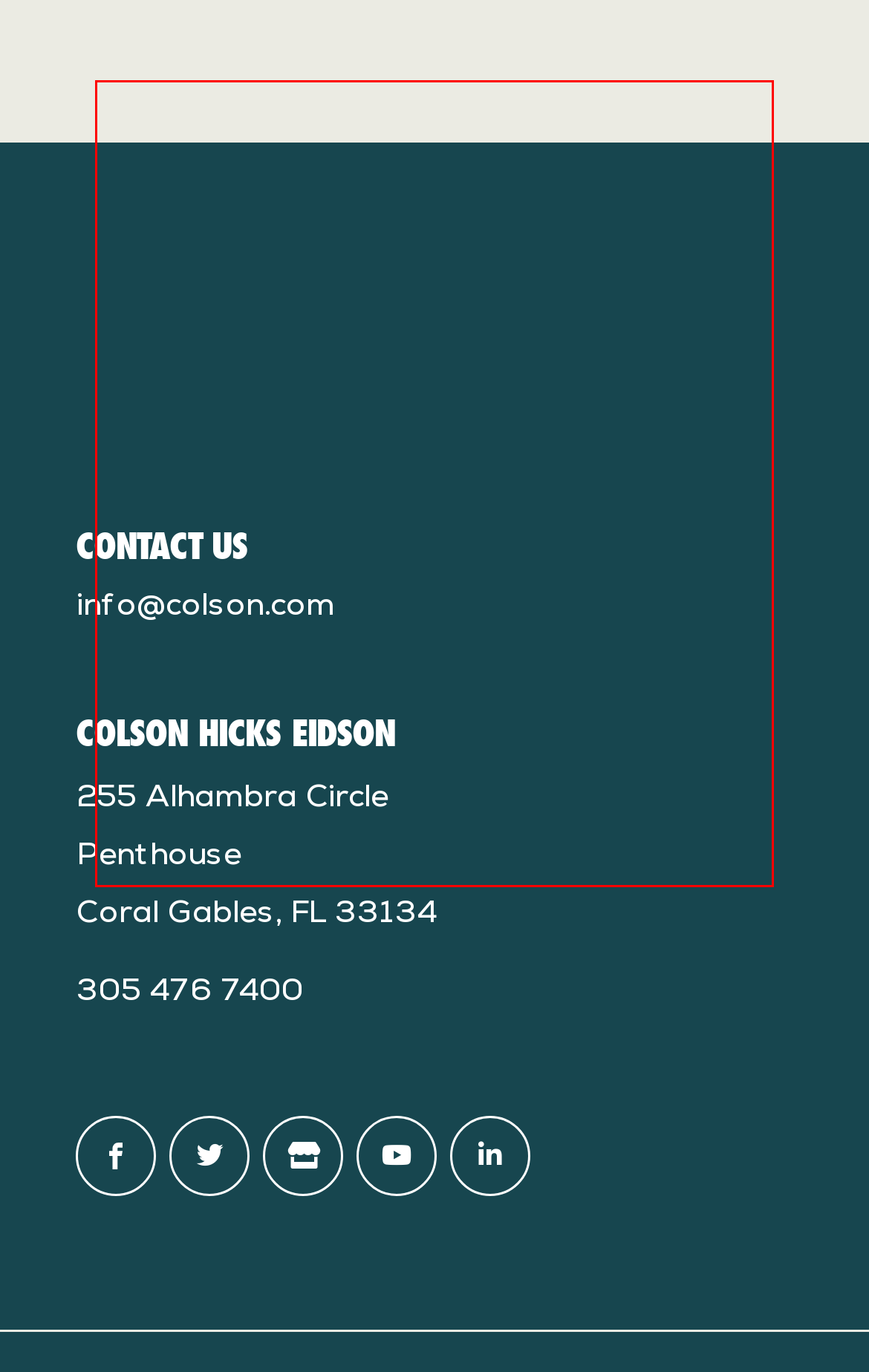Identify the red bounding box in the webpage screenshot and perform OCR to generate the text content enclosed.

The Bench and Bar Conference of the Southern District – a collaborative effort between the US District Court and the South Florida Chapters of the Federal Bar Association – brought together legal professionals, judges, and experts in a sold-out event, attracting more than 1,000 attendees. Casey played a pivotal role in organizing this prestigious gathering, which featured a day-long program of engaging panel discussions with esteemed judges, legal experts, and members of the Southern District of Florida’s Bench and Bar.